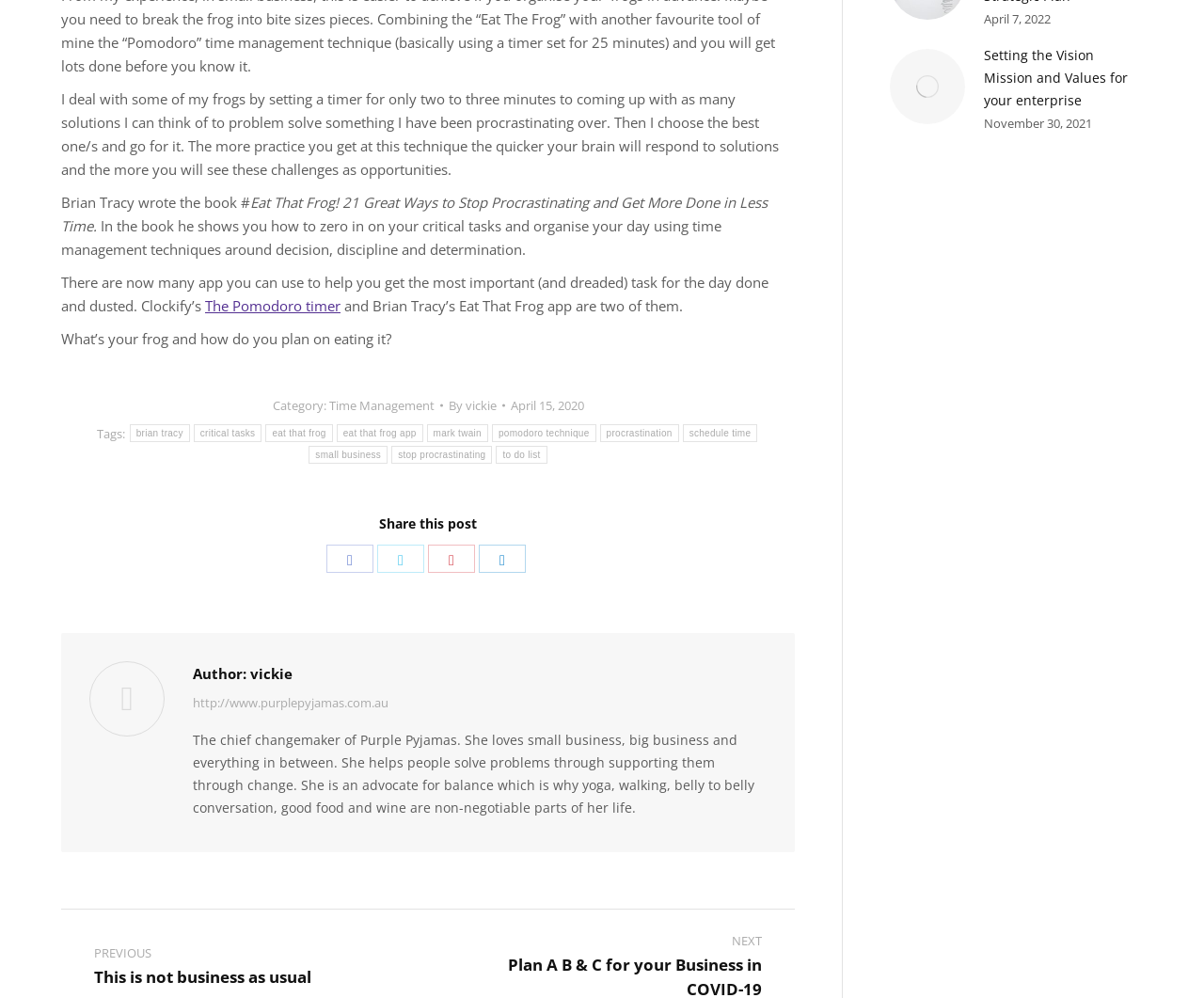Who is the author of the article?
From the screenshot, provide a brief answer in one word or phrase.

vickie